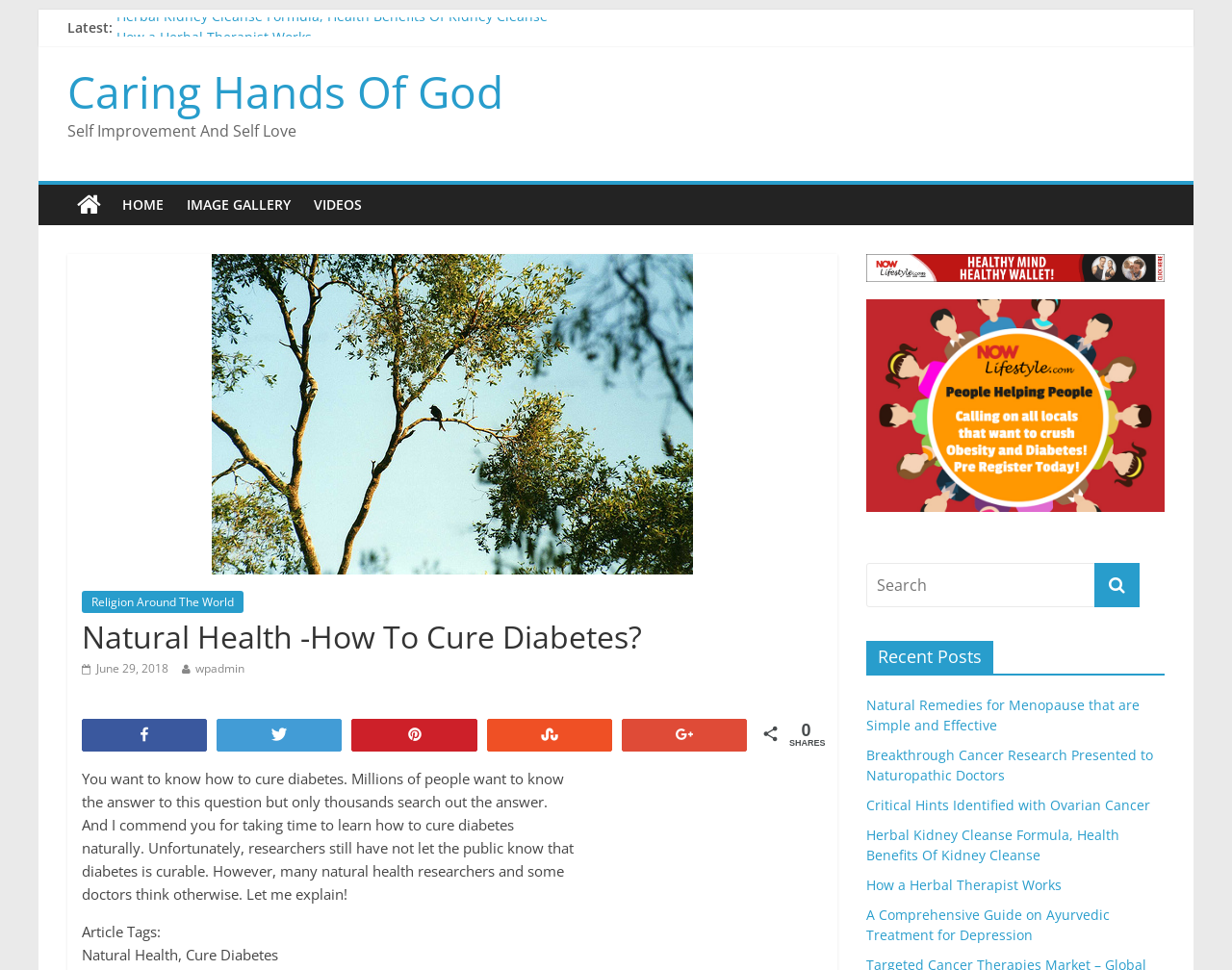Can you extract the primary headline text from the webpage?

Natural Health -How To Cure Diabetes?